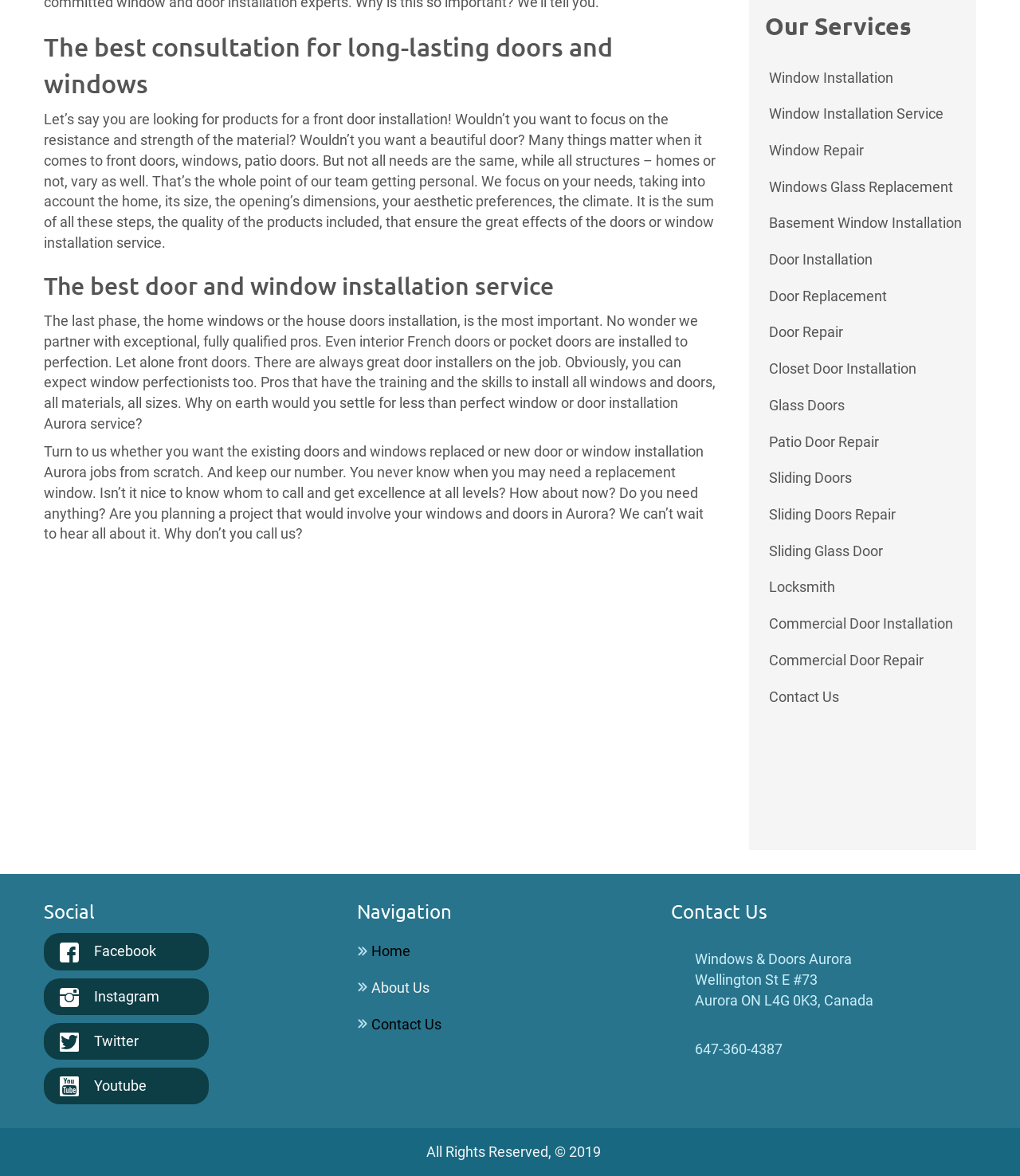Refer to the image and offer a detailed explanation in response to the question: How can I contact the company?

The website provides a phone number, '647-360-4387', which can be used to contact the company, and also has a 'Contact Us' link, suggesting that there may be other ways to get in touch with the company.